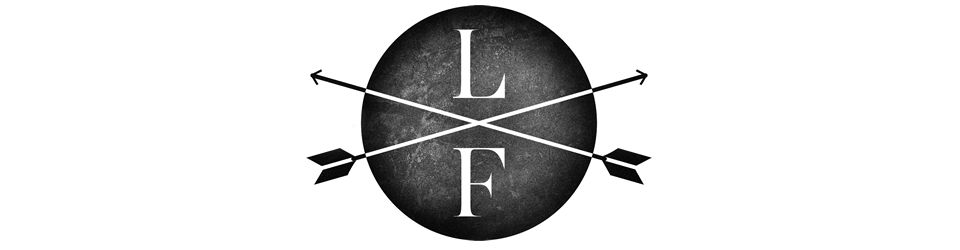Generate an in-depth description of the visual content.

The image showcases a stylish logo for "Lady Flashback," featuring a bold and modern design. Central to the logo is a circular black backdrop, which creates a striking contrast against the white lettering. The initials "L" and "F" are prominently displayed in a sophisticated font, exuding a contemporary vibe. Flanking the text are two crossed arrows, adding an element of intrigue and a nod to adventurous themes. This logo encapsulates a blend of elegance and edginess, perfect for a brand focused on DIY wedding invitations and creative projects.